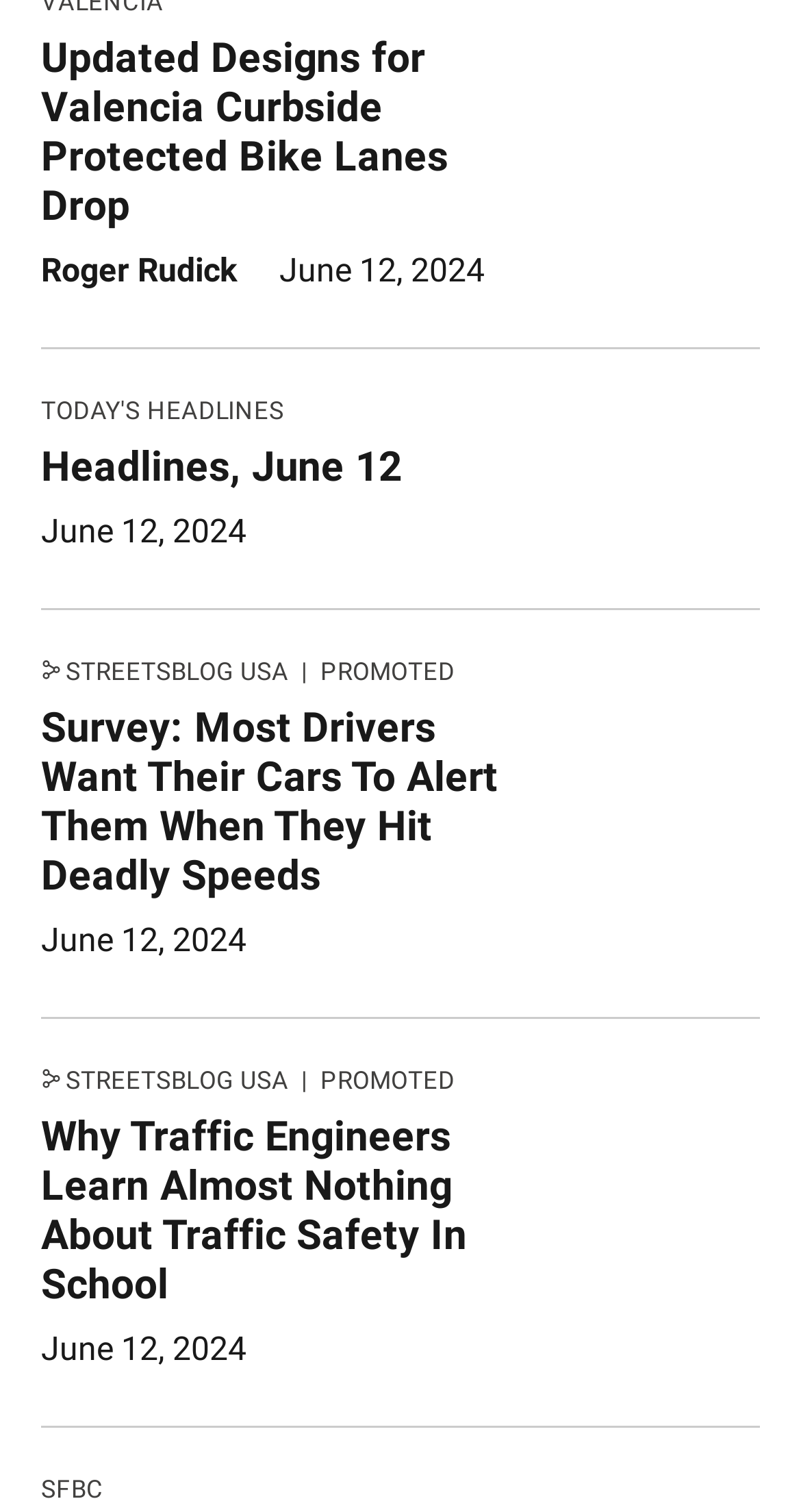Find the bounding box coordinates of the clickable element required to execute the following instruction: "Visit Streetsblog USA". Provide the coordinates as four float numbers between 0 and 1, i.e., [left, top, right, bottom].

[0.051, 0.409, 0.361, 0.427]